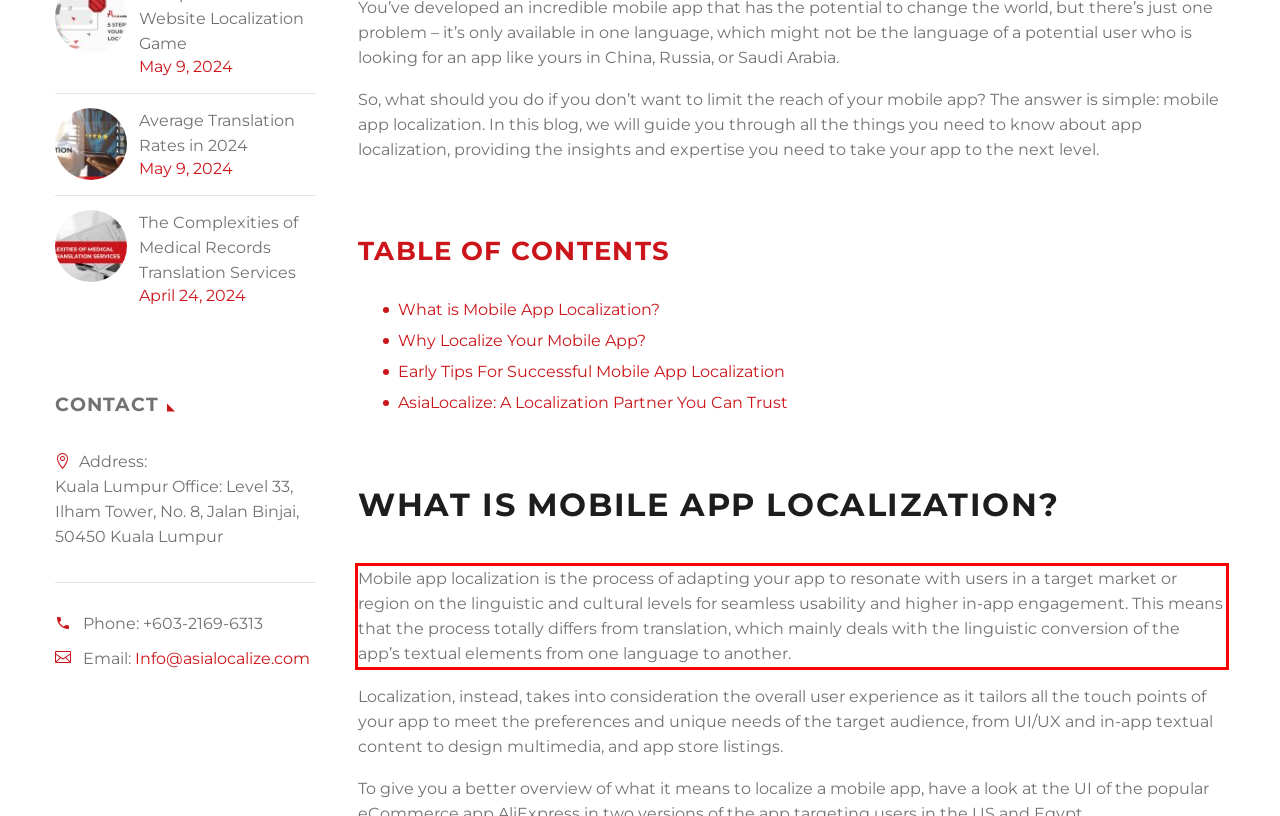Identify and extract the text within the red rectangle in the screenshot of the webpage.

Mobile app localization is the process of adapting your app to resonate with users in a target market or region on the linguistic and cultural levels for seamless usability and higher in-app engagement. This means that the process totally differs from translation, which mainly deals with the linguistic conversion of the app’s textual elements from one language to another.